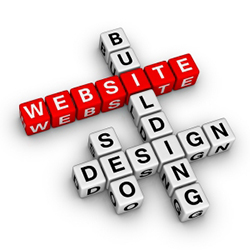Provide your answer in a single word or phrase: 
What is the purpose of the imagery in the graphic?

Highlighting interconnected nature